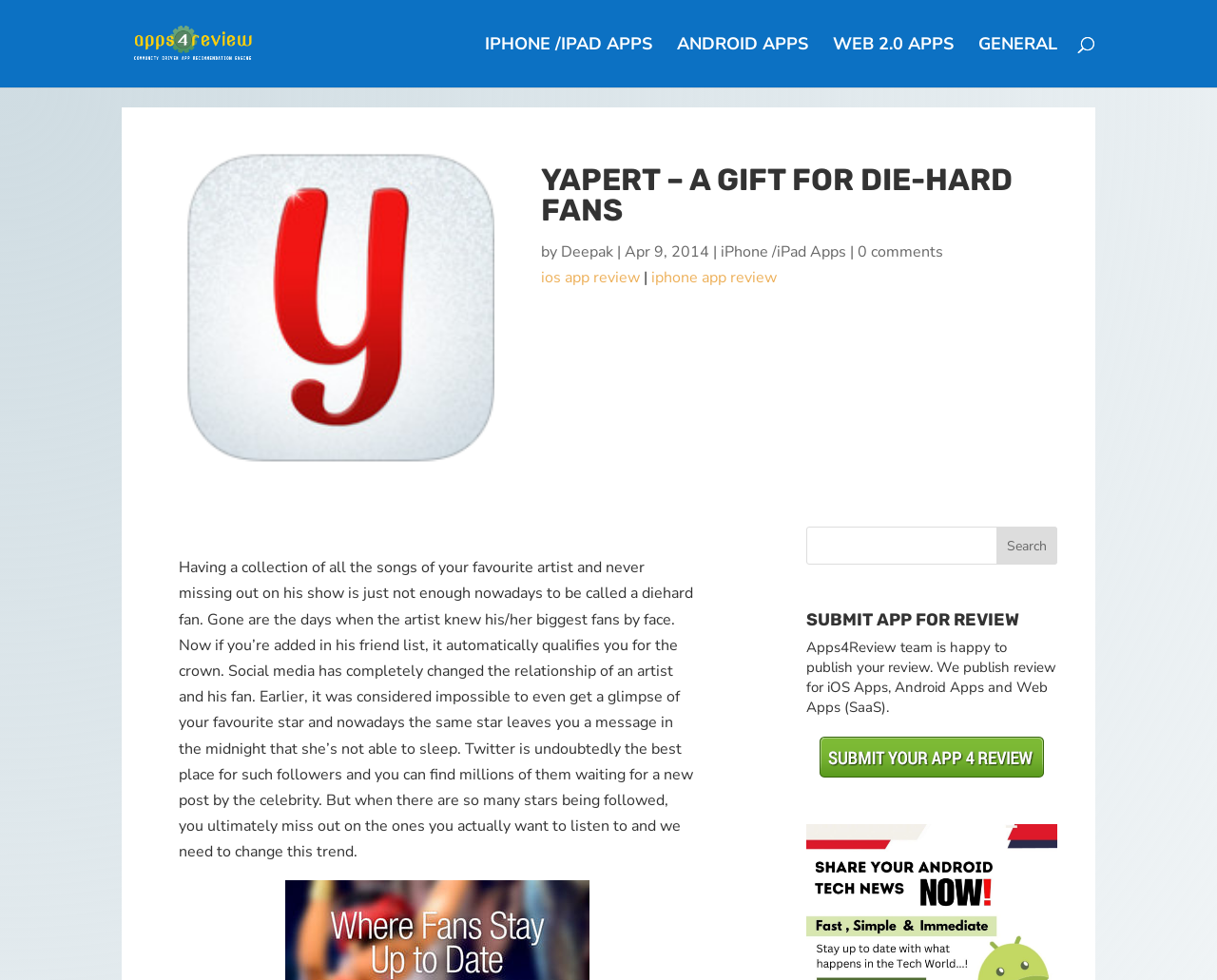Analyze the image and provide a detailed answer to the question: What type of apps can be submitted for review?

The answer can be found in the section 'SUBMIT APP FOR REVIEW' which states that the Apps4Review team is happy to publish reviews for iOS Apps, Android Apps, and Web Apps (SaaS).